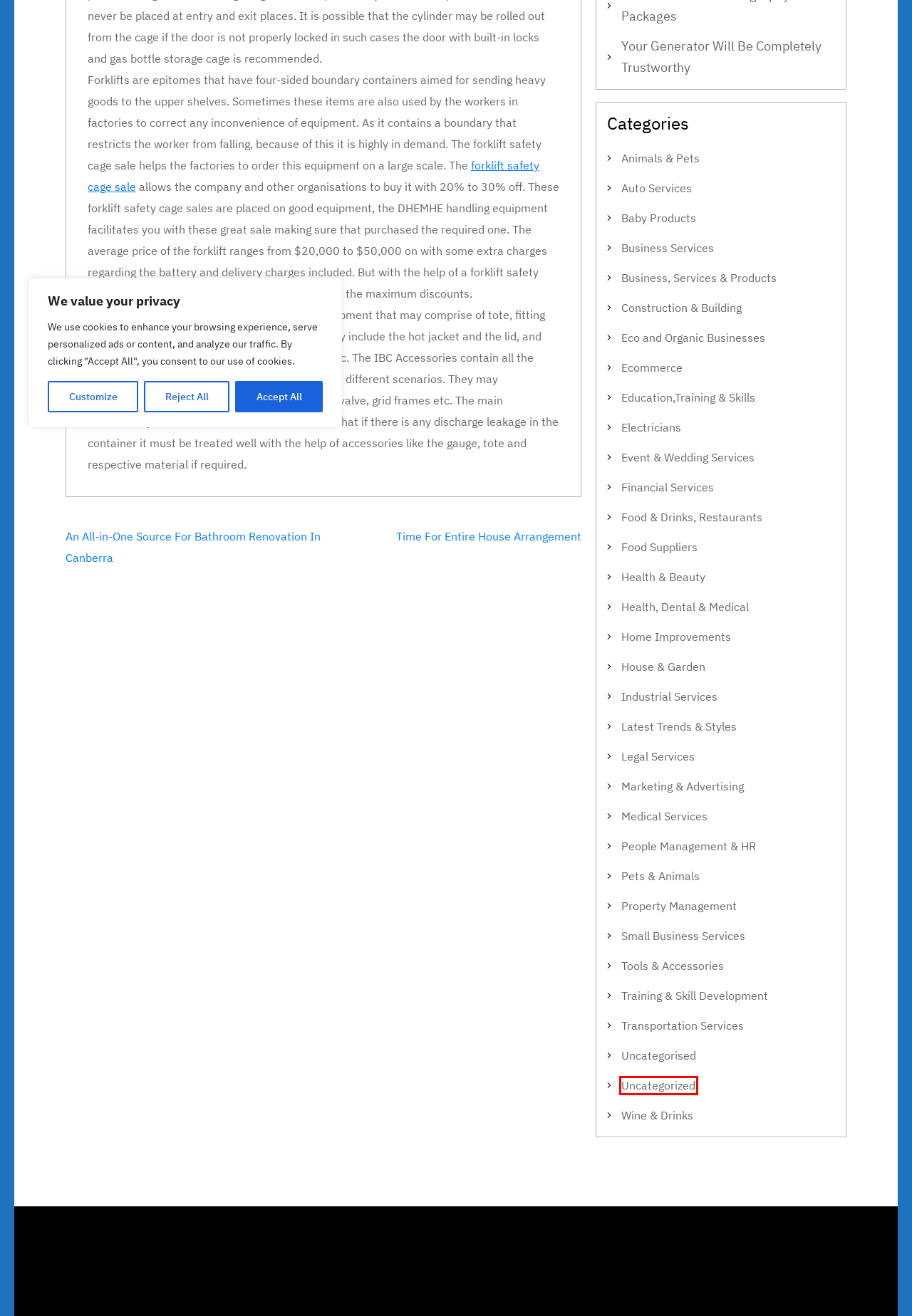Review the screenshot of a webpage containing a red bounding box around an element. Select the description that best matches the new webpage after clicking the highlighted element. The options are:
A. Industrial Services Archives - Killers Instinct Mafia - The Mafia of Knowledge!
B. Legal Services Archives - Killers Instinct Mafia - The Mafia of Knowledge!
C. Ecommerce Archives - Killers Instinct Mafia - The Mafia of Knowledge!
D. Construction & Building Archives - Killers Instinct Mafia - The Mafia of Knowledge!
E. Your Generator Will Be Completely Trustworthy - Killers Instinct Mafia - The Mafia of Knowledge!
F. Forklift Safety Cage for Sale | Man Cage for Sale
G. Uncategorized Archives - Killers Instinct Mafia - The Mafia of Knowledge!
H. House & Garden Archives - Killers Instinct Mafia - The Mafia of Knowledge!

G